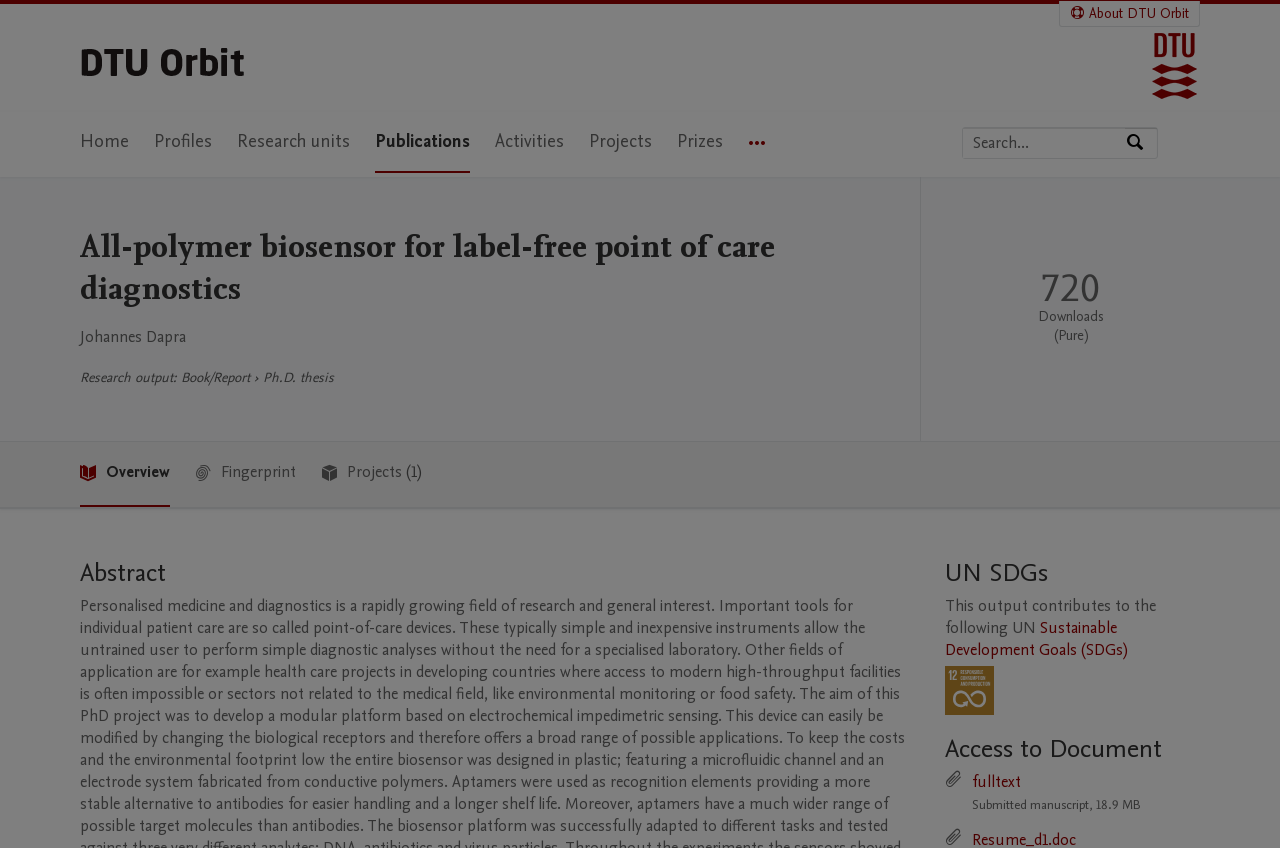Based on the description "Projects (1)", find the bounding box of the specified UI element.

[0.251, 0.521, 0.33, 0.595]